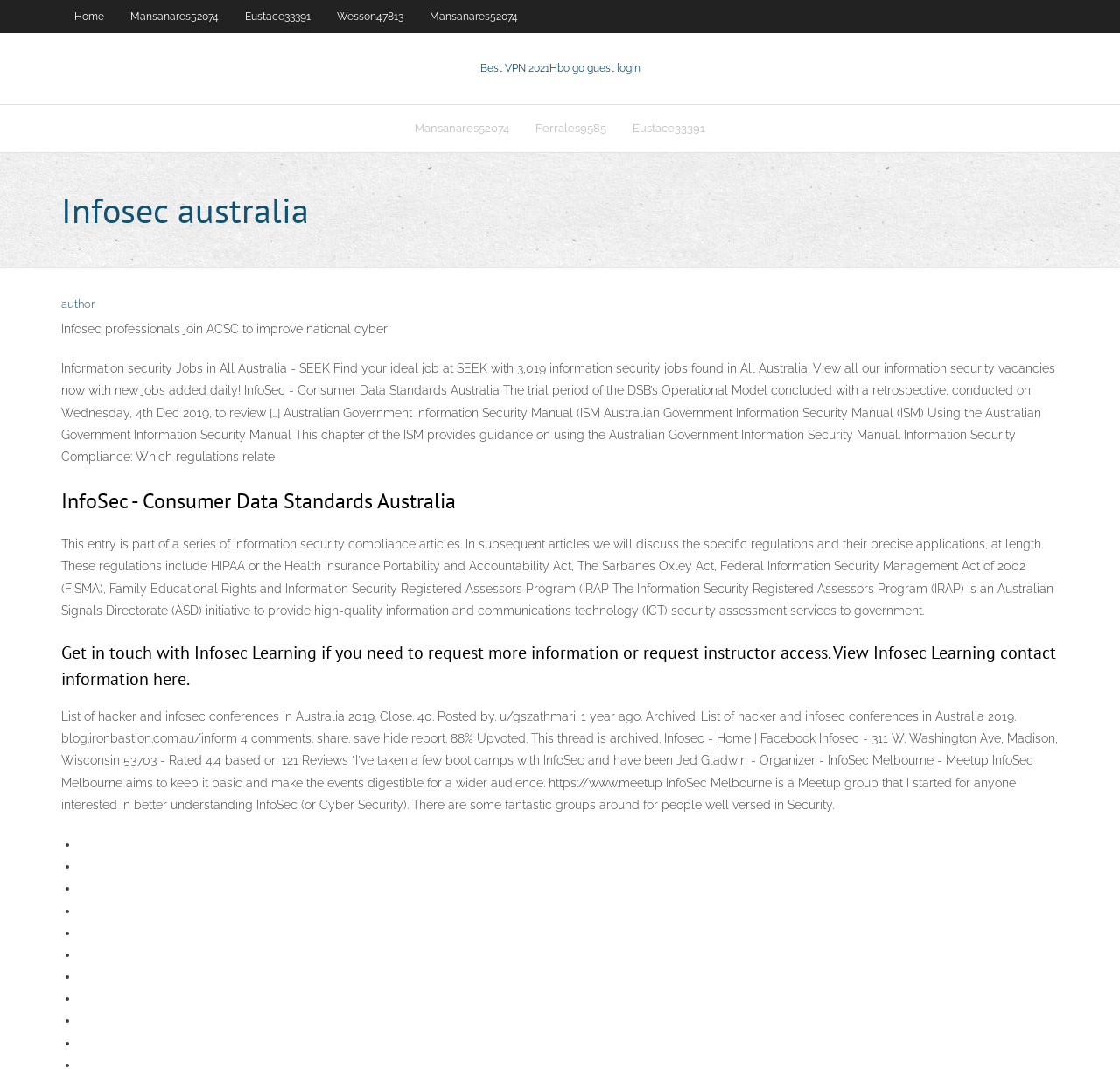Please locate the bounding box coordinates of the element that should be clicked to complete the given instruction: "Click on Get in touch with Infosec Learning link".

[0.055, 0.598, 0.945, 0.647]